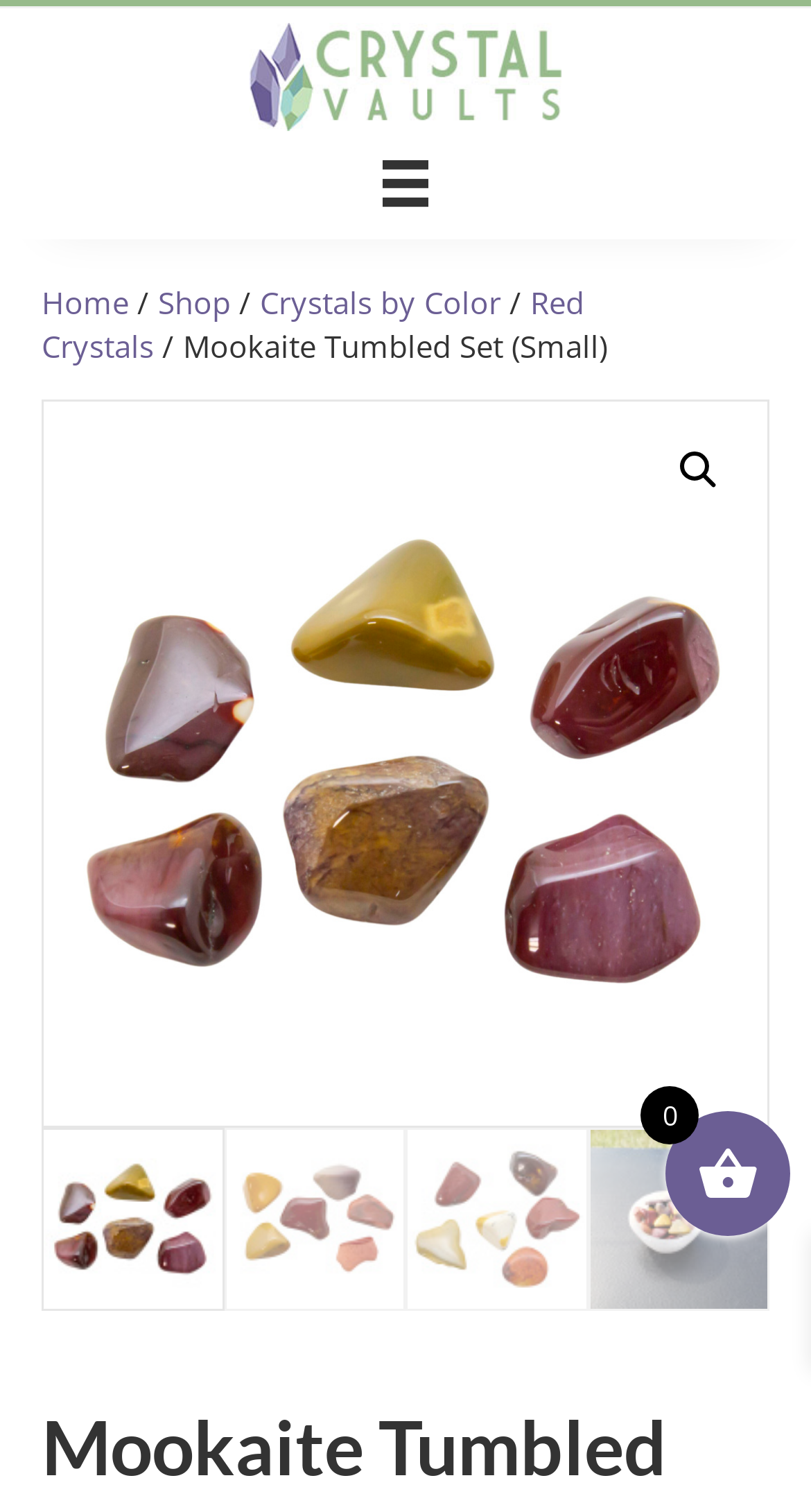Kindly respond to the following question with a single word or a brief phrase: 
What is the logo of this website?

Crystal Vaults Logo